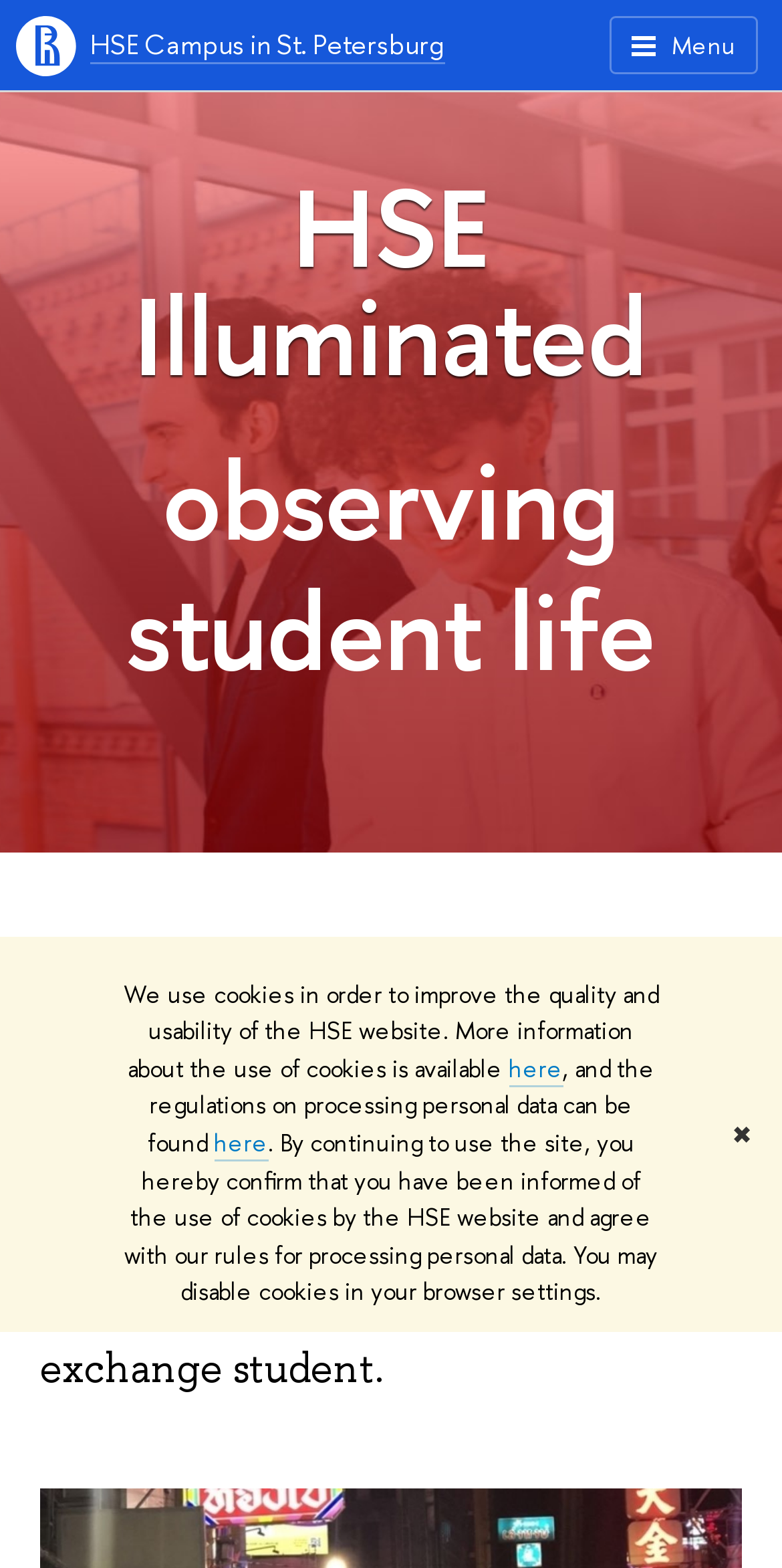What is the location of the HSE campus mentioned?
Give a detailed response to the question by analyzing the screenshot.

The link at coordinates [0.115, 0.017, 0.569, 0.041] mentions 'HSE Campus in St. Petersburg', which indicates that the location of the HSE campus mentioned in the article is St. Petersburg.